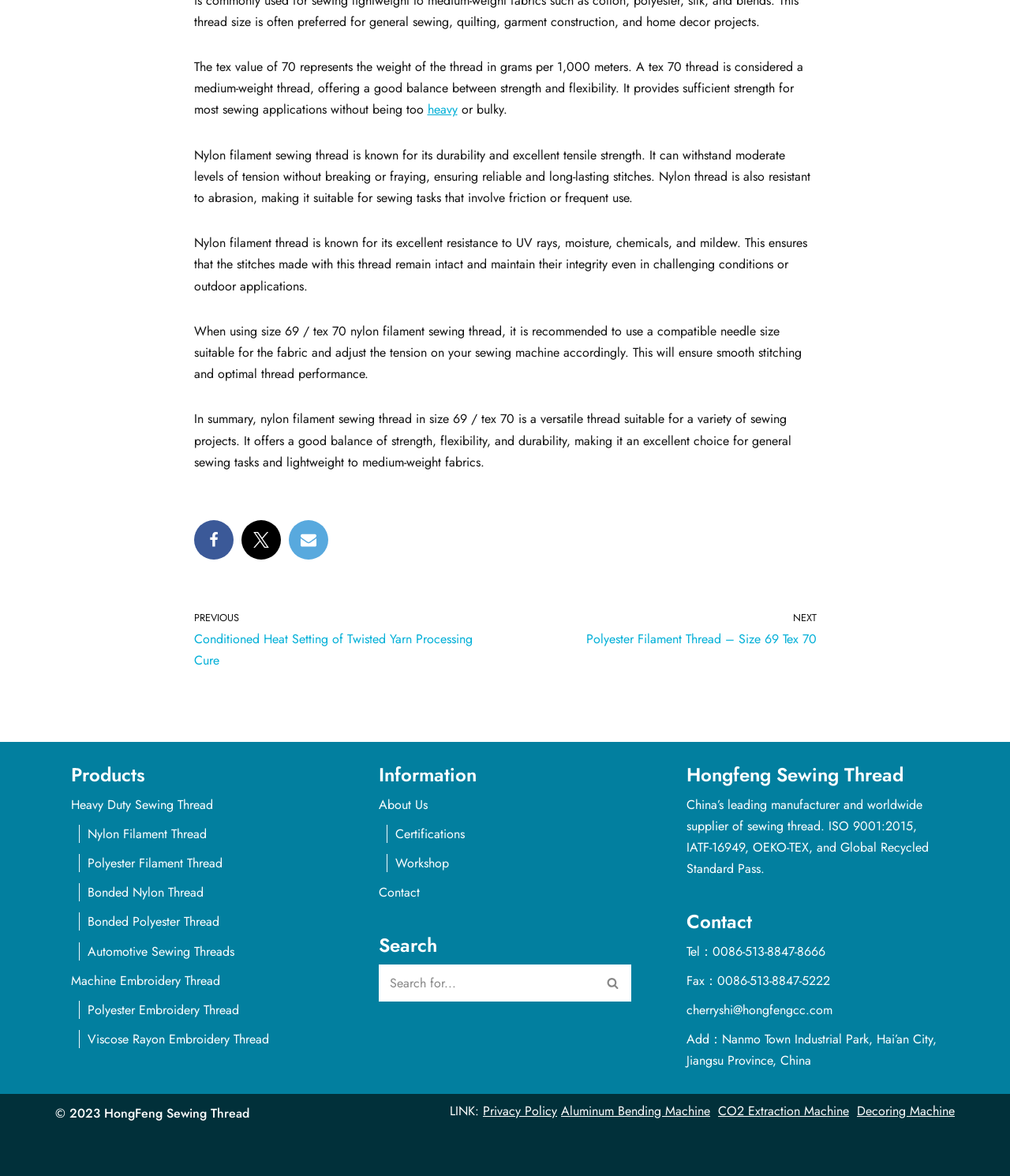Using the webpage screenshot and the element description title="Email", determine the bounding box coordinates. Specify the coordinates in the format (top-left x, top-left y, bottom-right x, bottom-right y) with values ranging from 0 to 1.

[0.286, 0.442, 0.325, 0.476]